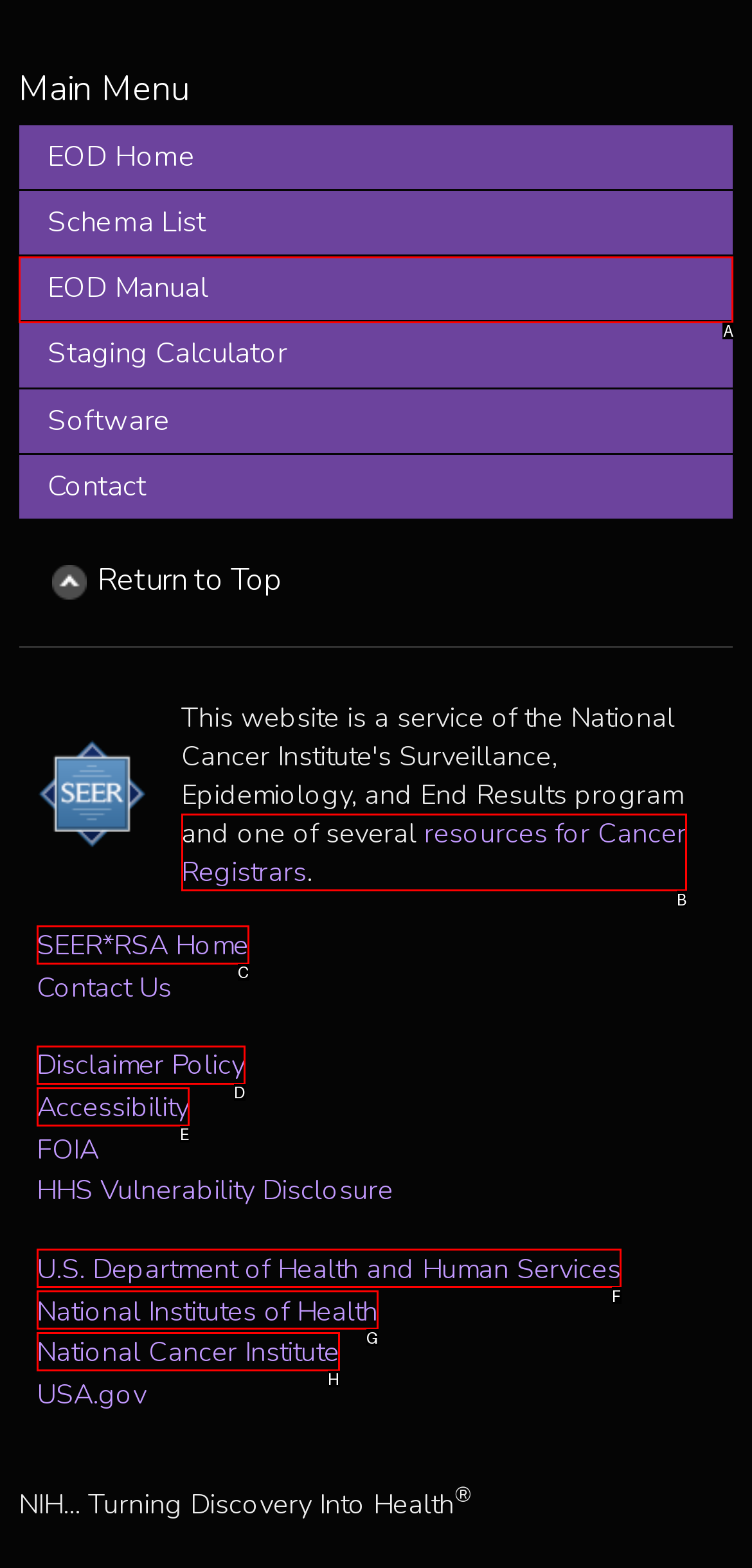Pick the HTML element that corresponds to the description: National Institutes of Health
Answer with the letter of the correct option from the given choices directly.

G